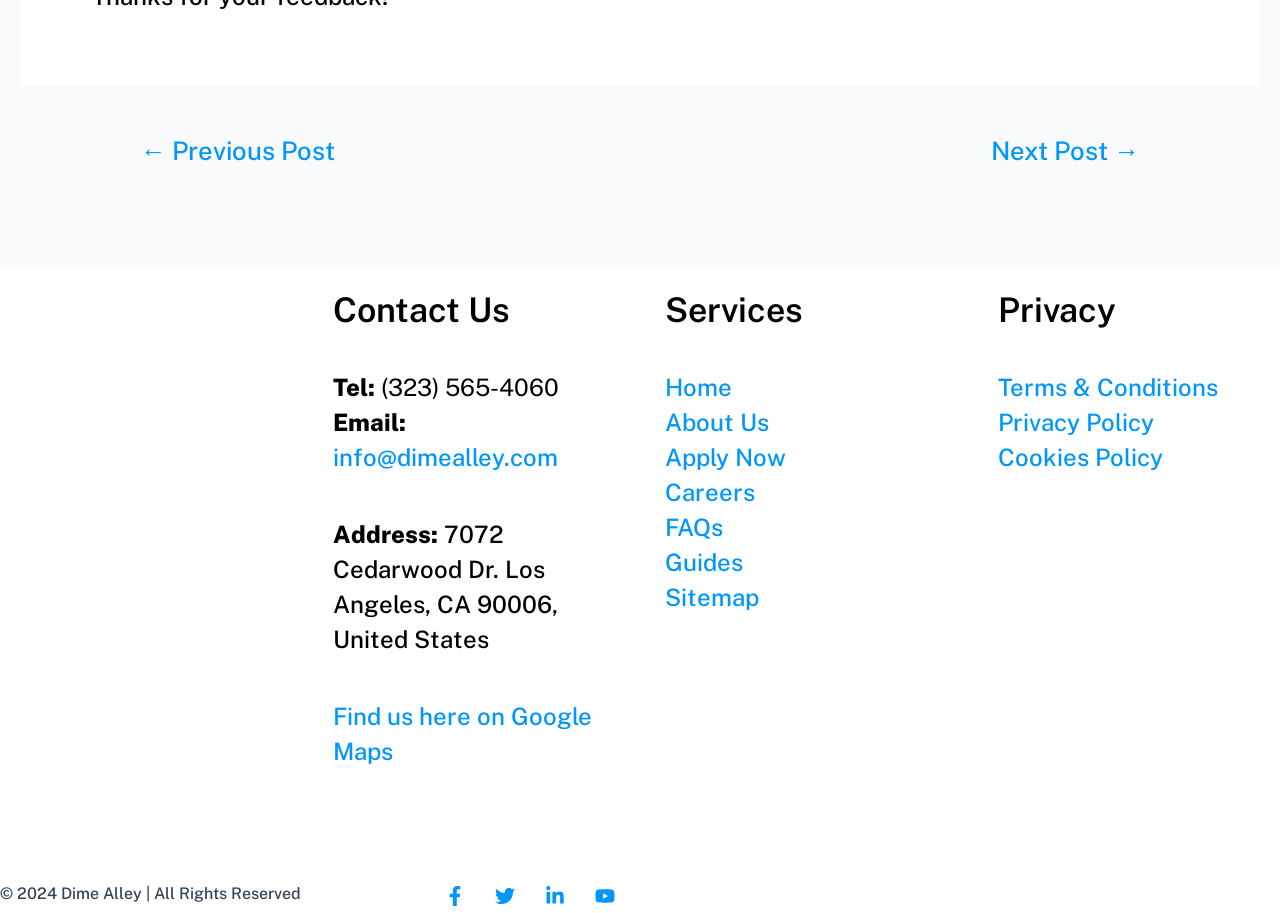Use a single word or phrase to answer the question: What services does Dime Alley offer?

Home, About Us, Apply Now, Careers, FAQs, Guides, Sitemap